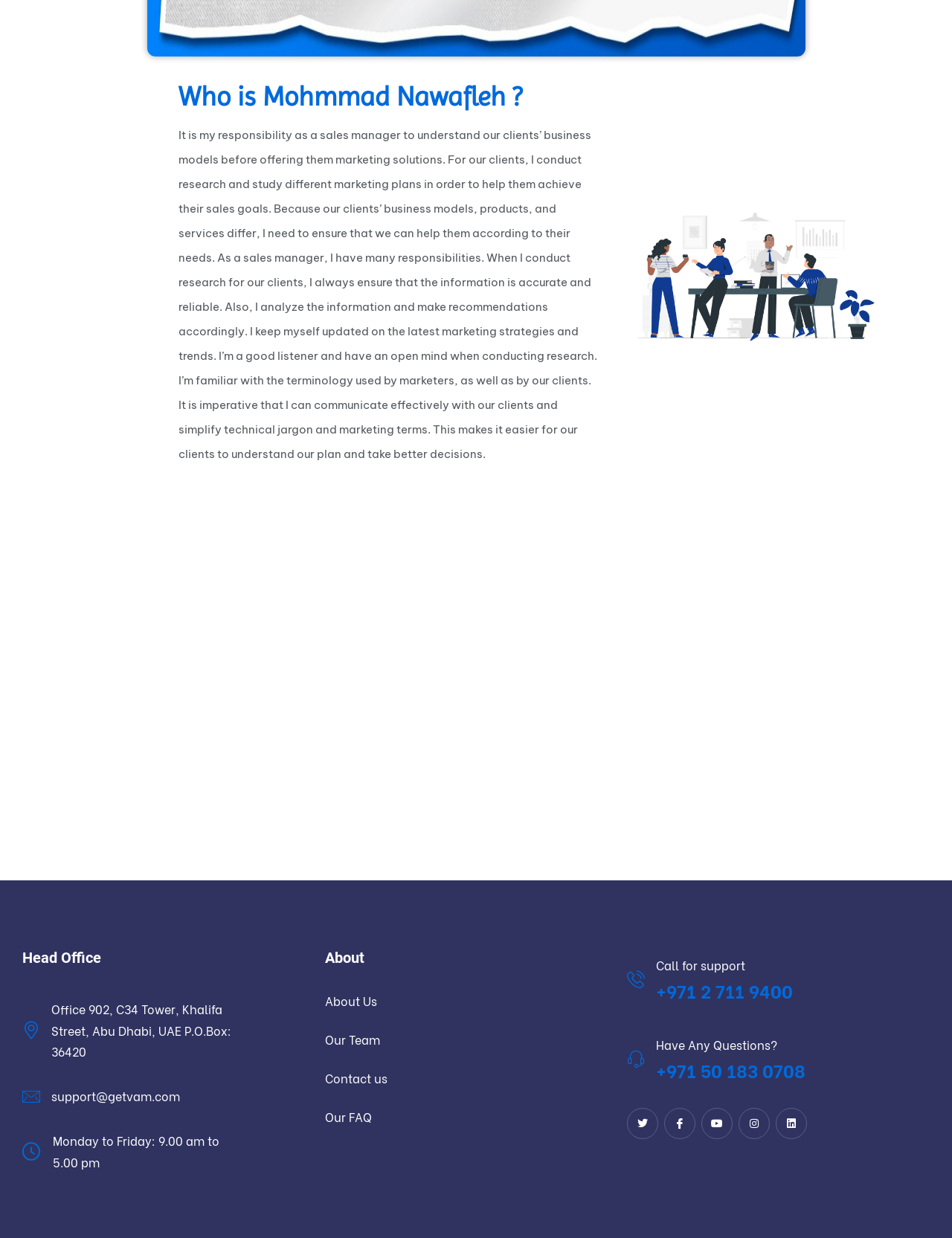What are the office hours?
Answer the question with detailed information derived from the image.

The webpage provides the office hours, which are Monday to Friday: 9.00 am to 5.00 pm, as indicated by the StaticText element.